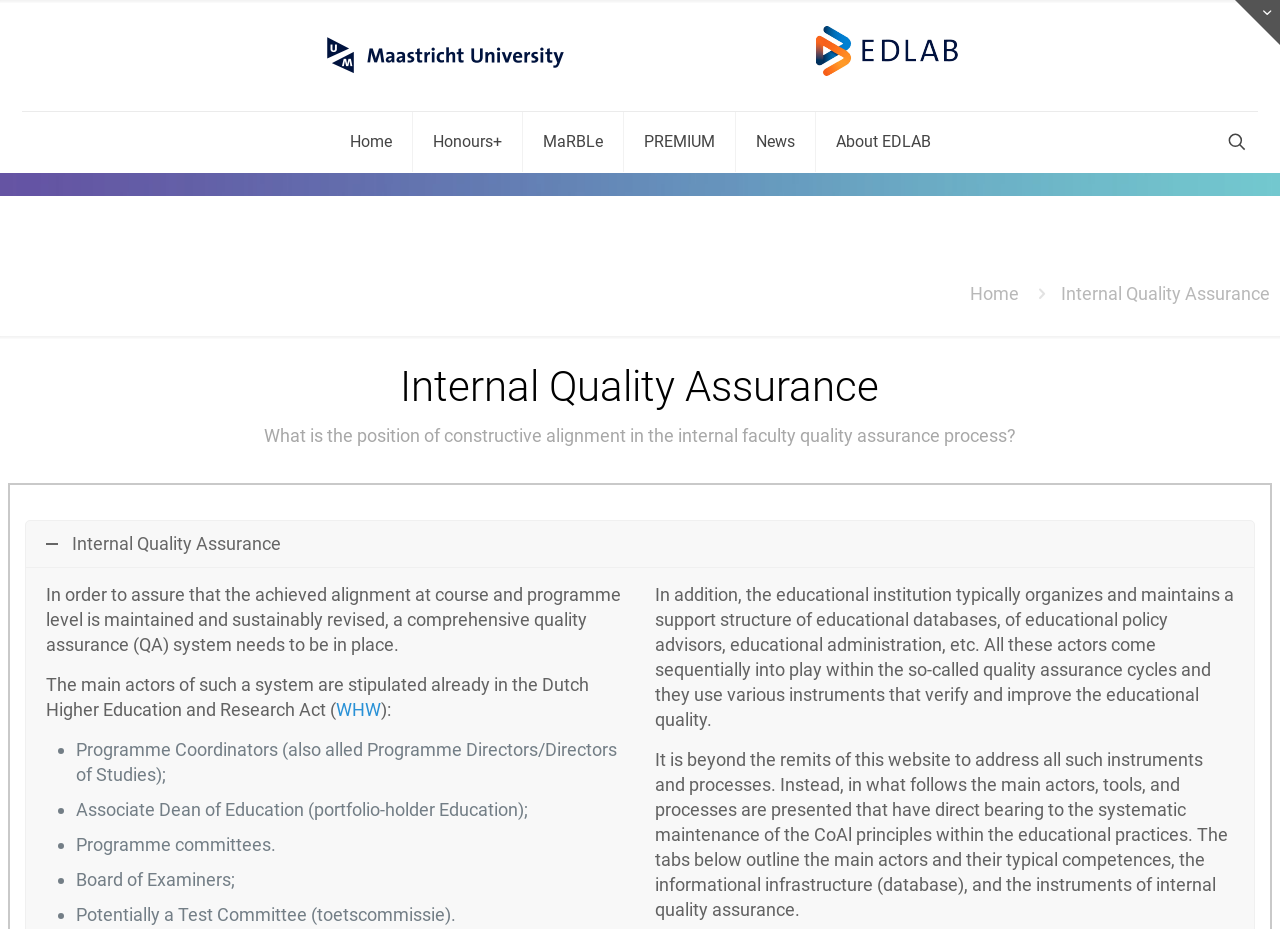Create an in-depth description of the webpage, covering main sections.

The webpage is about Internal Quality Assurance at EDLAB. At the top, there is a link to open a sliding top section and the EDLAB new logo, which is an image. Next to the logo, there is a main menu navigation with links to various pages, including Home, Honours+, MaRBLe, PREMIUM, News, and About EDLAB. 

On the top right, there is a search icon, which is an image. Below the main menu, there is a link to the Home page and a heading that reads "Internal Quality Assurance". 

The main content of the page is divided into sections. The first section has a heading that repeats "Internal Quality Assurance" and a link to the same page. The text in this section discusses the importance of constructive alignment in the internal faculty quality assurance process. 

The next section has a heading that also reads "Internal Quality Assurance" and a link to the same page. The text in this section explains the need for a comprehensive quality assurance system and the main actors involved, including Programme Coordinators, Associate Dean of Education, Programme committees, Board of Examiners, and potentially a Test Committee. 

The page also mentions the support structure of educational databases, educational policy advisors, educational administration, and other instruments that verify and improve educational quality. The text concludes by stating that the website will focus on the main actors, tools, and processes that have direct bearing to the systematic maintenance of the CoAl principles within the educational practices.